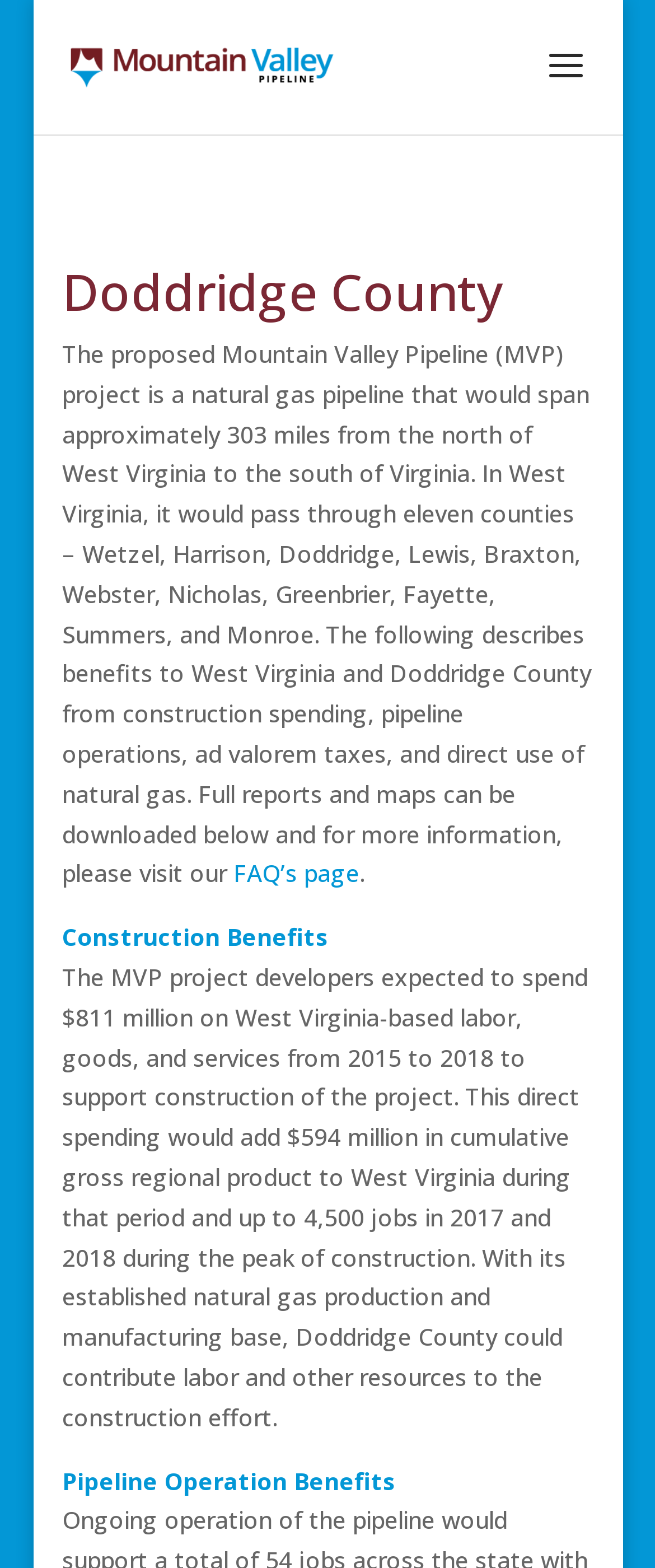Given the following UI element description: "alt="Mountain Valley Pipeline Project"", find the bounding box coordinates in the webpage screenshot.

[0.105, 0.031, 0.51, 0.051]